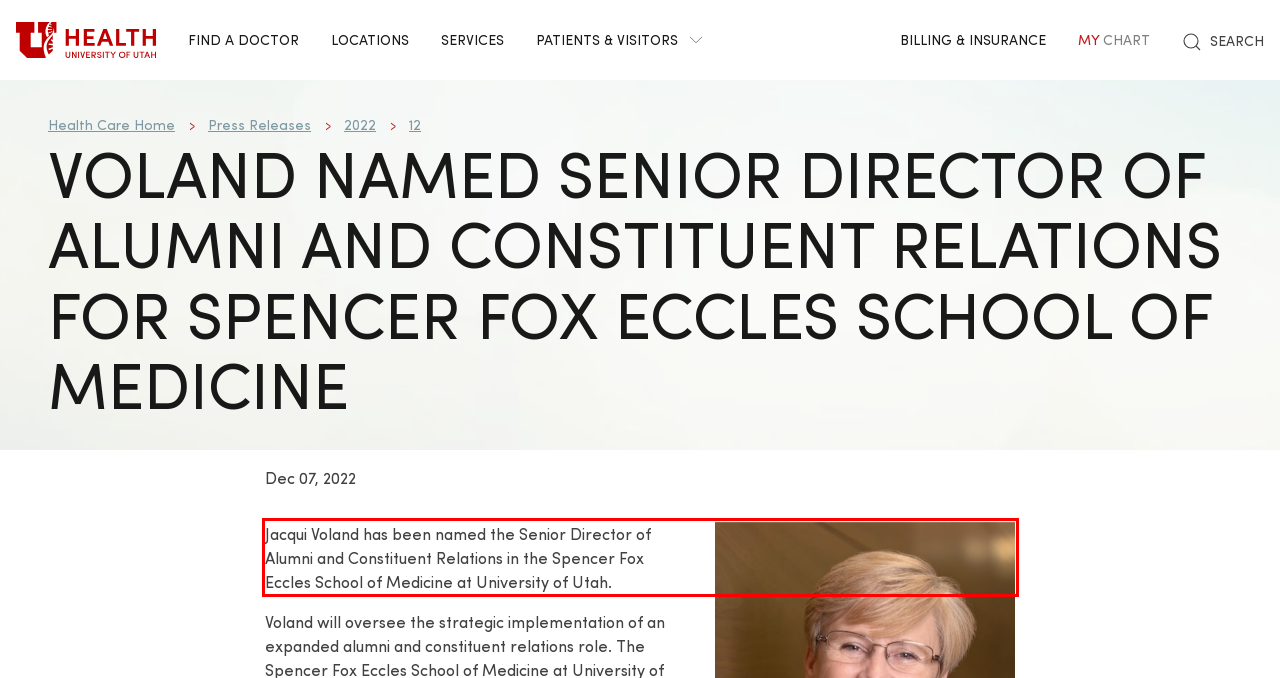Using the webpage screenshot, recognize and capture the text within the red bounding box.

Jacqui Voland has been named the Senior Director of Alumni and Constituent Relations in the Spencer Fox Eccles School of Medicine at University of Utah.